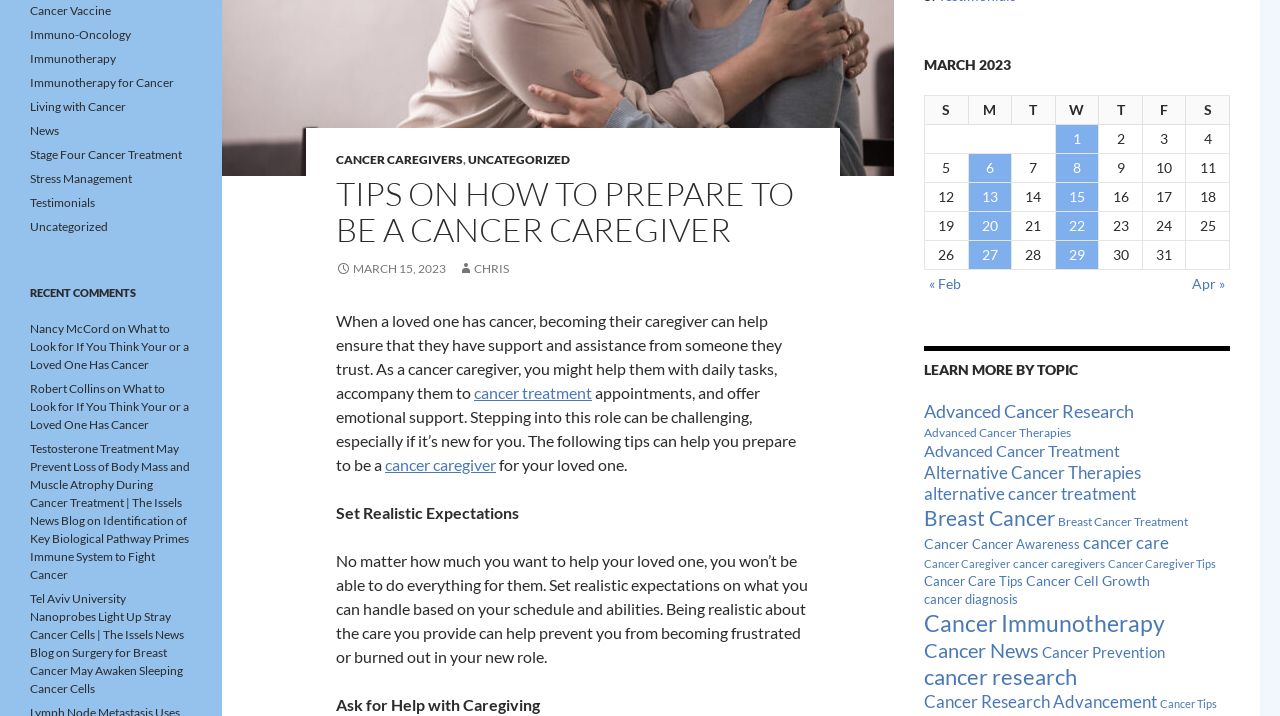Please provide the bounding box coordinate of the region that matches the element description: 1. Coordinates should be in the format (top-left x, top-left y, bottom-right x, bottom-right y) and all values should be between 0 and 1.

[0.825, 0.175, 0.858, 0.214]